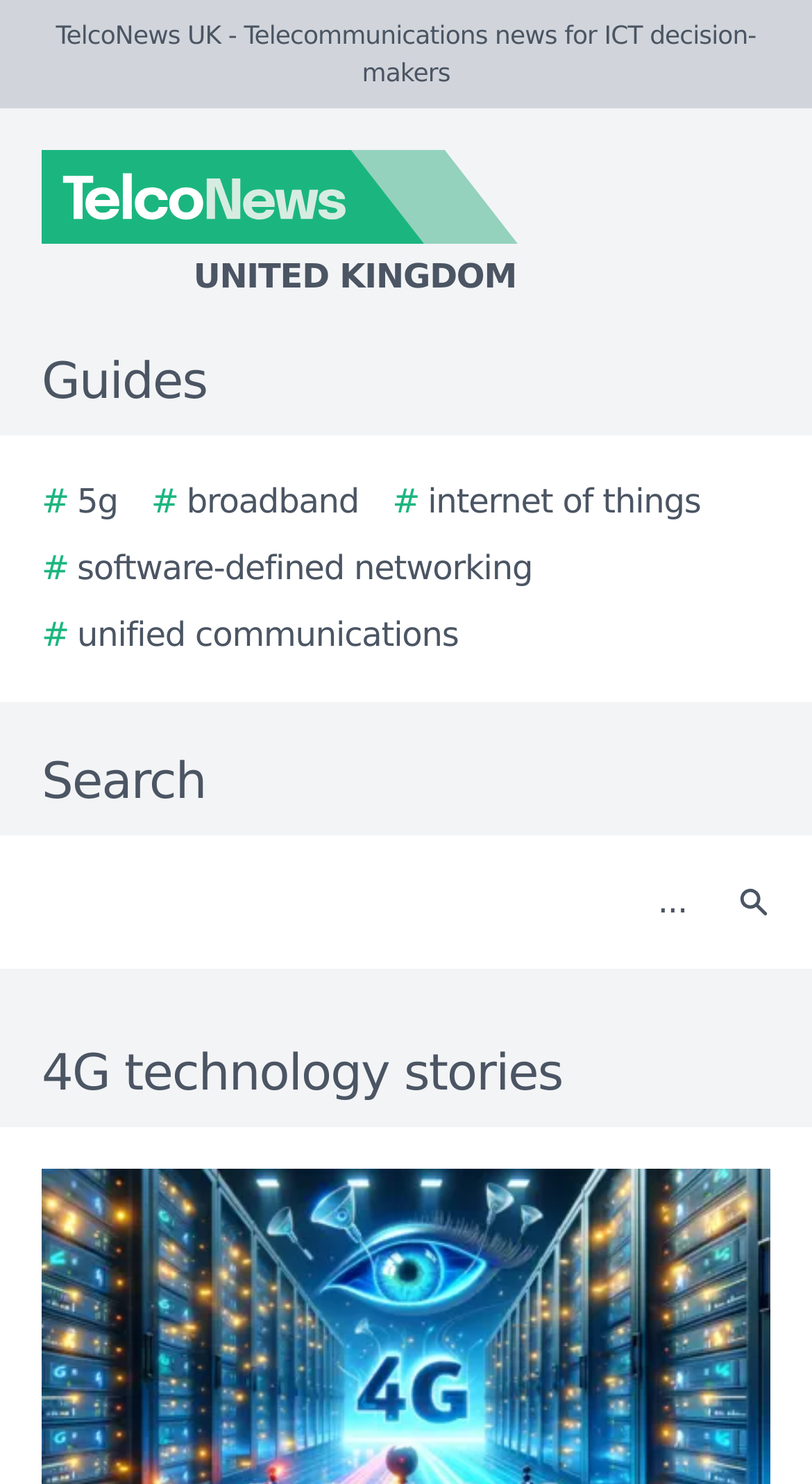What is the topic of the stories listed on this webpage?
Refer to the image and offer an in-depth and detailed answer to the question.

The webpage has a heading '4G technology stories' which suggests that the stories listed on this webpage are related to 4G technology.